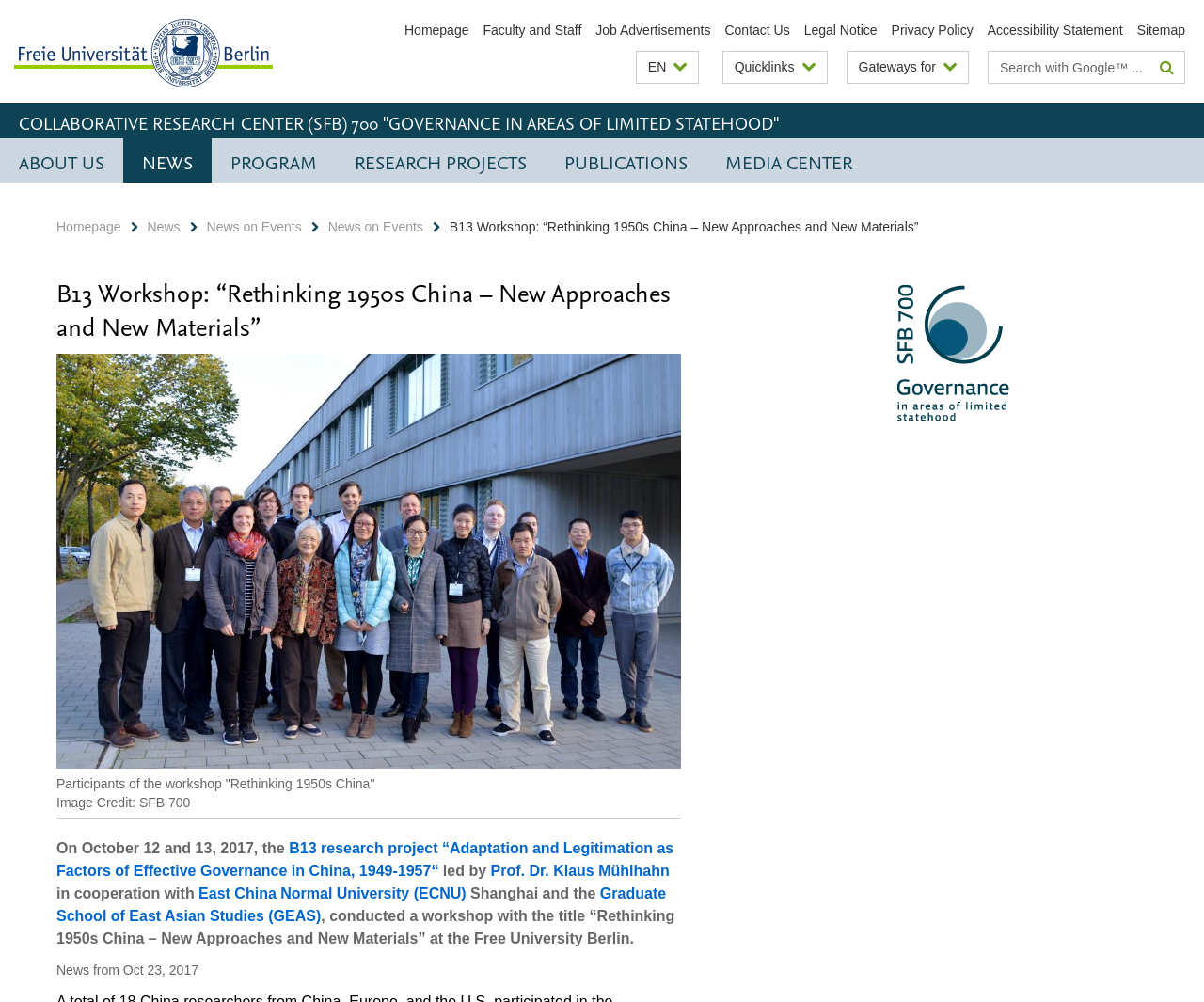Can you look at the image and give a comprehensive answer to the question:
What is the title of the workshop?

I found the answer by looking at the heading 'B13 Workshop: “Rethinking 1950s China – New Approaches and New Materials”' which is a prominent element on the webpage.